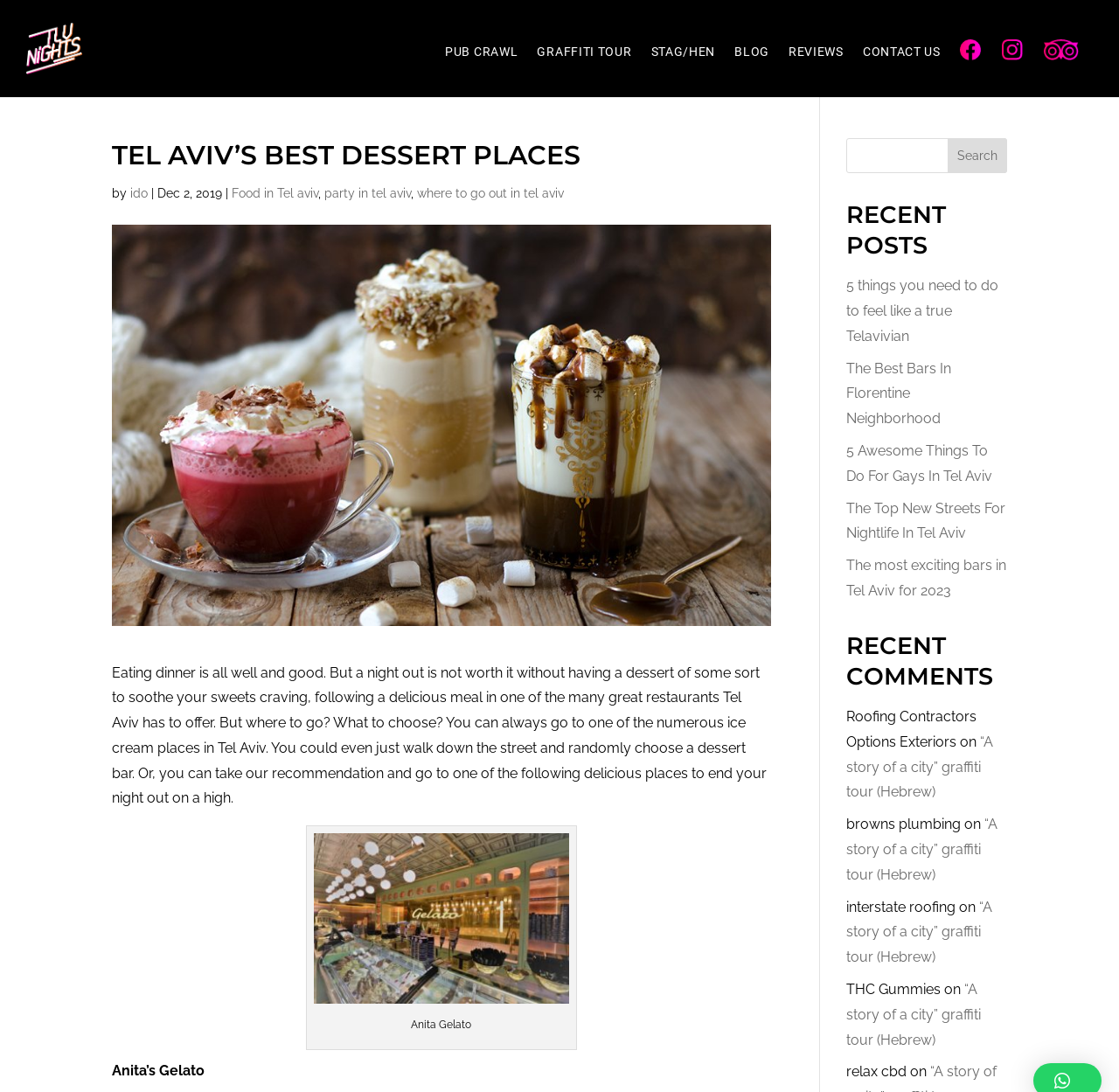Give a short answer using one word or phrase for the question:
What is the name of the website?

TLV Nights